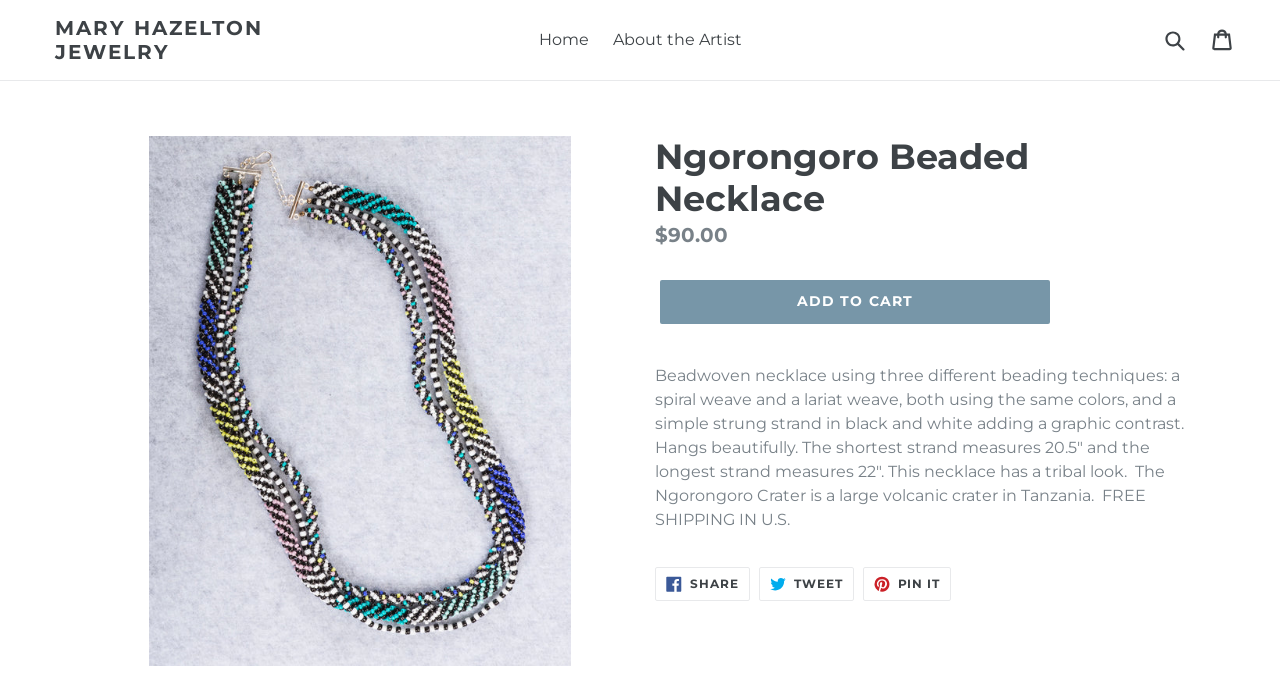Can you extract the primary headline text from the webpage?

Ngorongoro Beaded Necklace